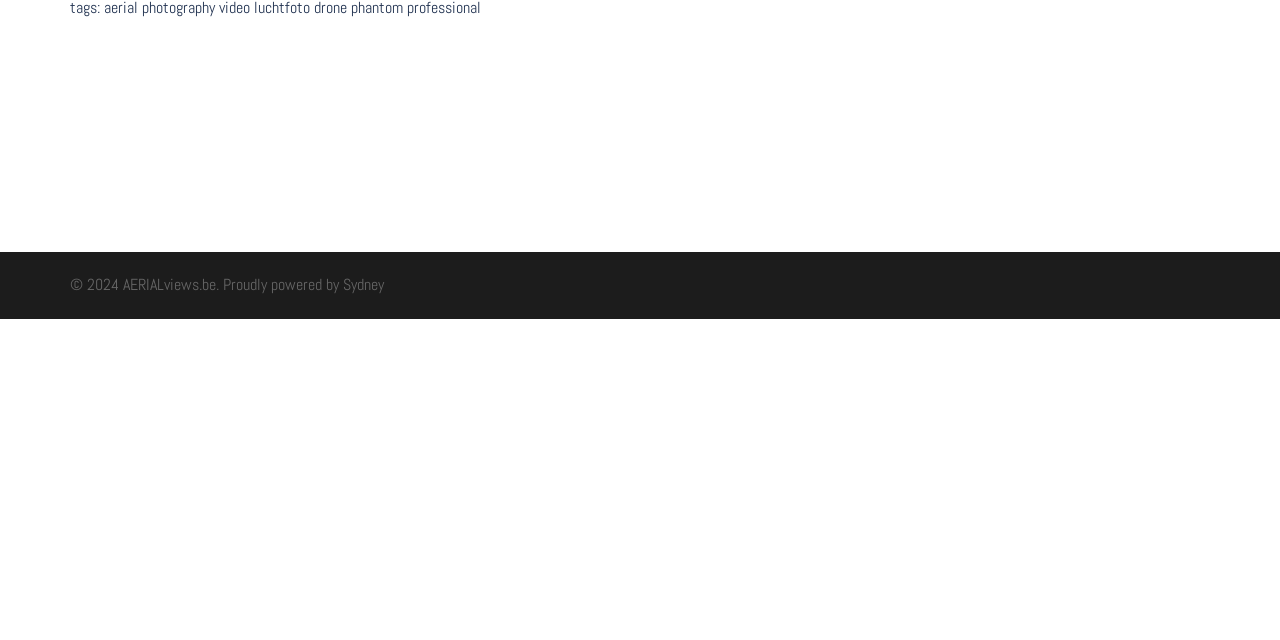From the screenshot, find the bounding box of the UI element matching this description: "Sydney". Supply the bounding box coordinates in the form [left, top, right, bottom], each a float between 0 and 1.

[0.268, 0.428, 0.3, 0.46]